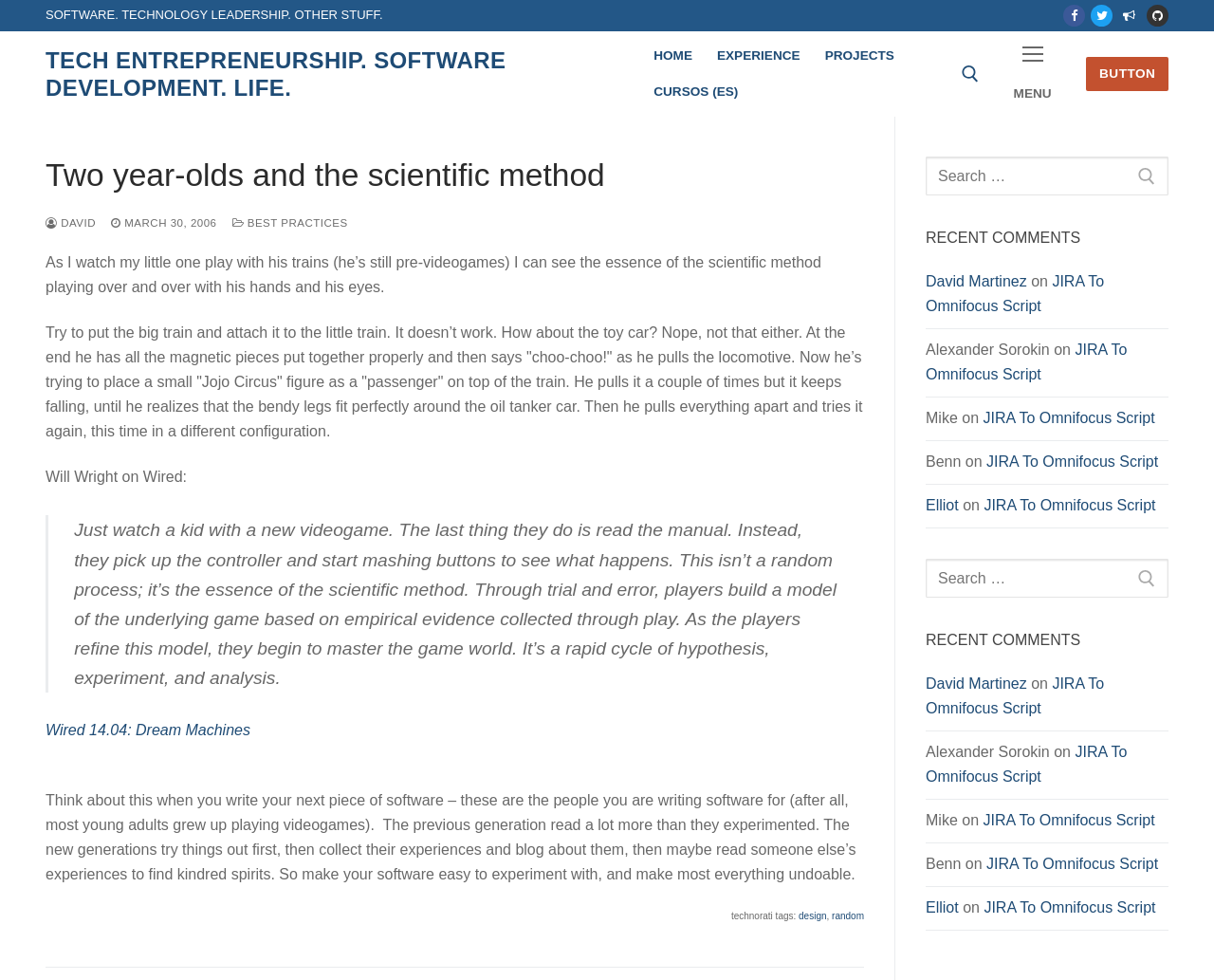Determine the primary headline of the webpage.

Two year-olds and the scientific method